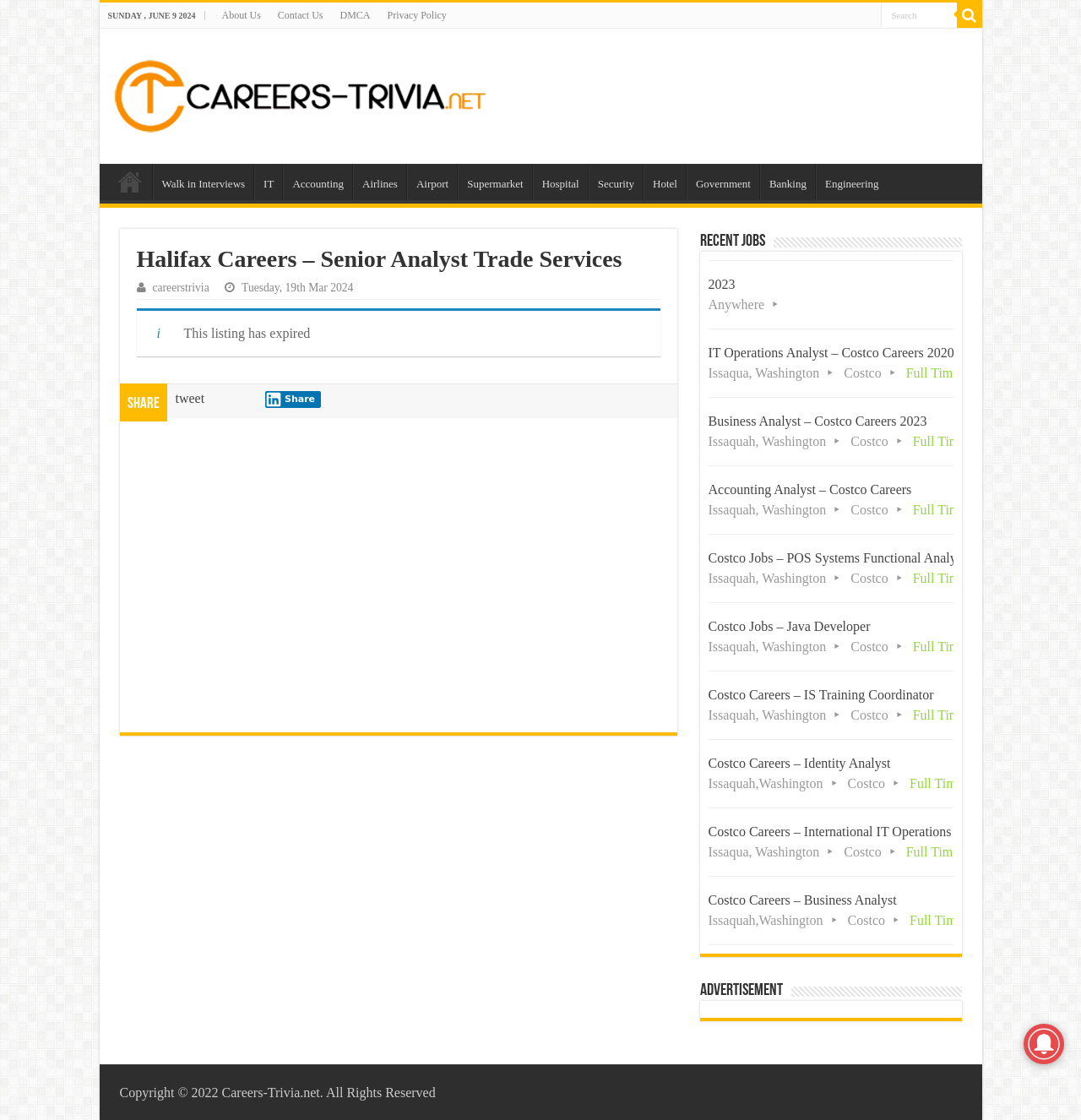Point out the bounding box coordinates of the section to click in order to follow this instruction: "View the avatar of InfoDesk".

None